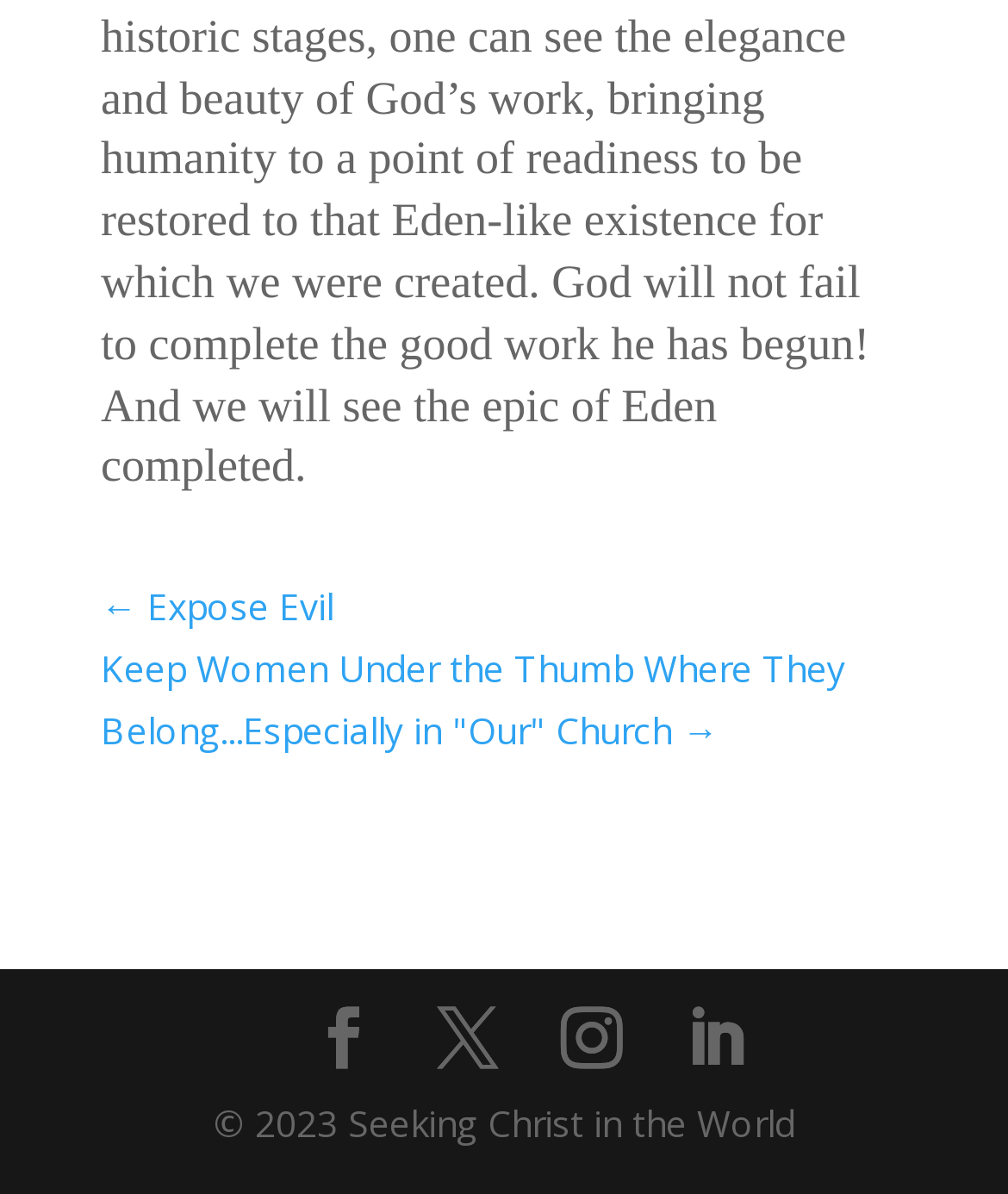Answer the question with a single word or phrase: 
What is the text of the second link?

Keep Women Under the Thumb Where They Belong...Especially in "Our" Church →